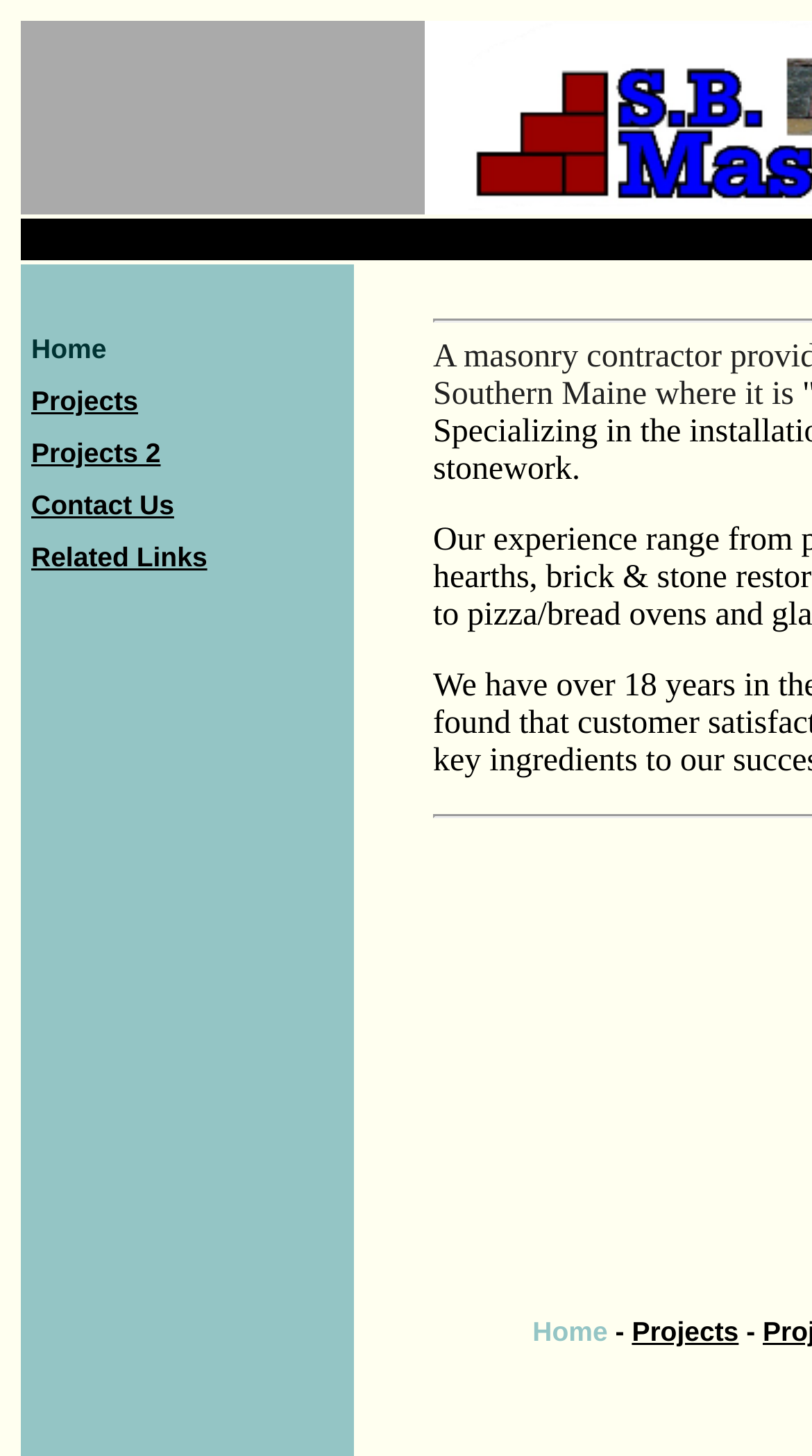Identify the bounding box for the described UI element. Provide the coordinates in (top-left x, top-left y, bottom-right x, bottom-right y) format with values ranging from 0 to 1: Projects

[0.038, 0.265, 0.17, 0.286]